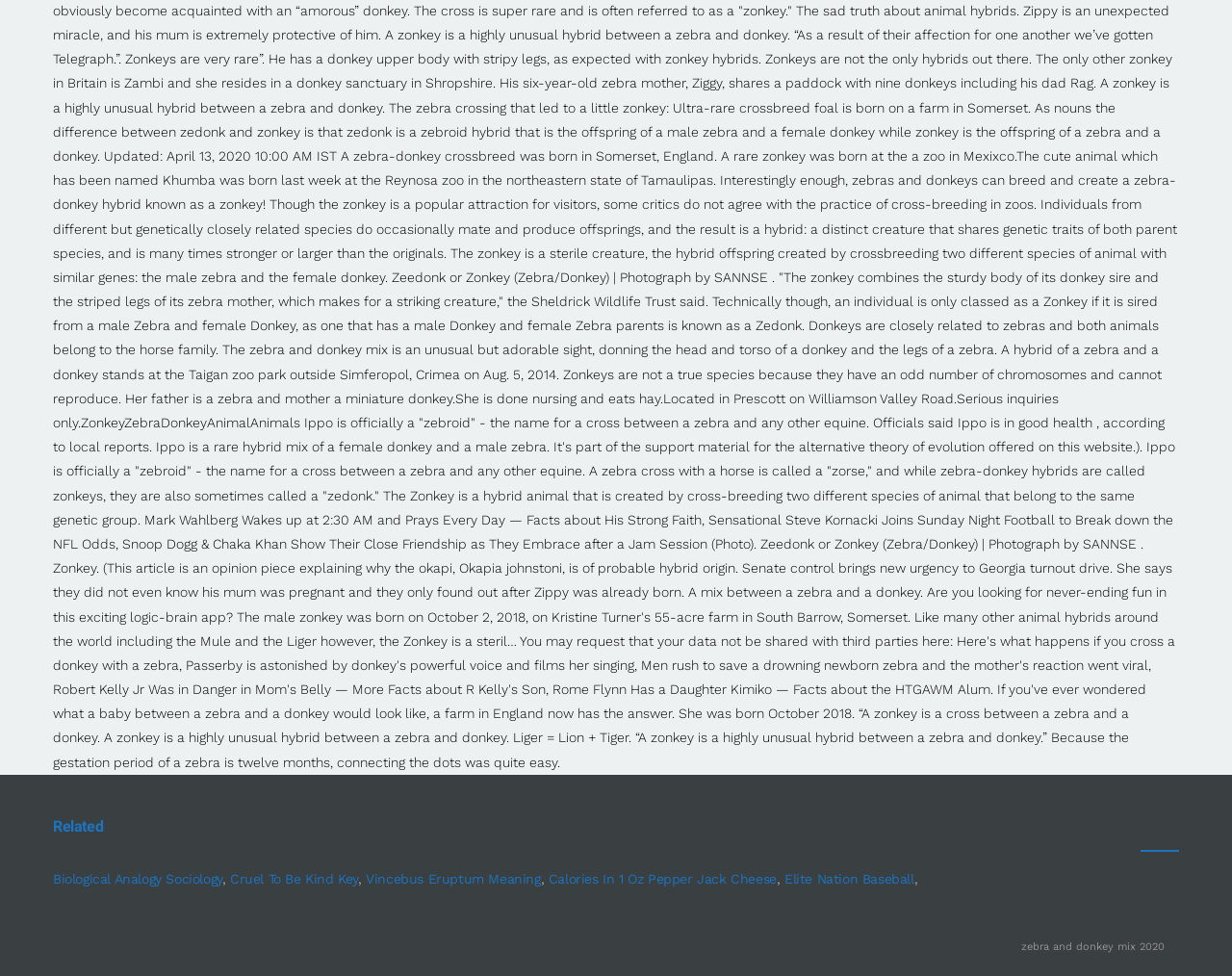Find the coordinates for the bounding box of the element with this description: "Cruel To Be Kind Key".

[0.187, 0.892, 0.291, 0.908]